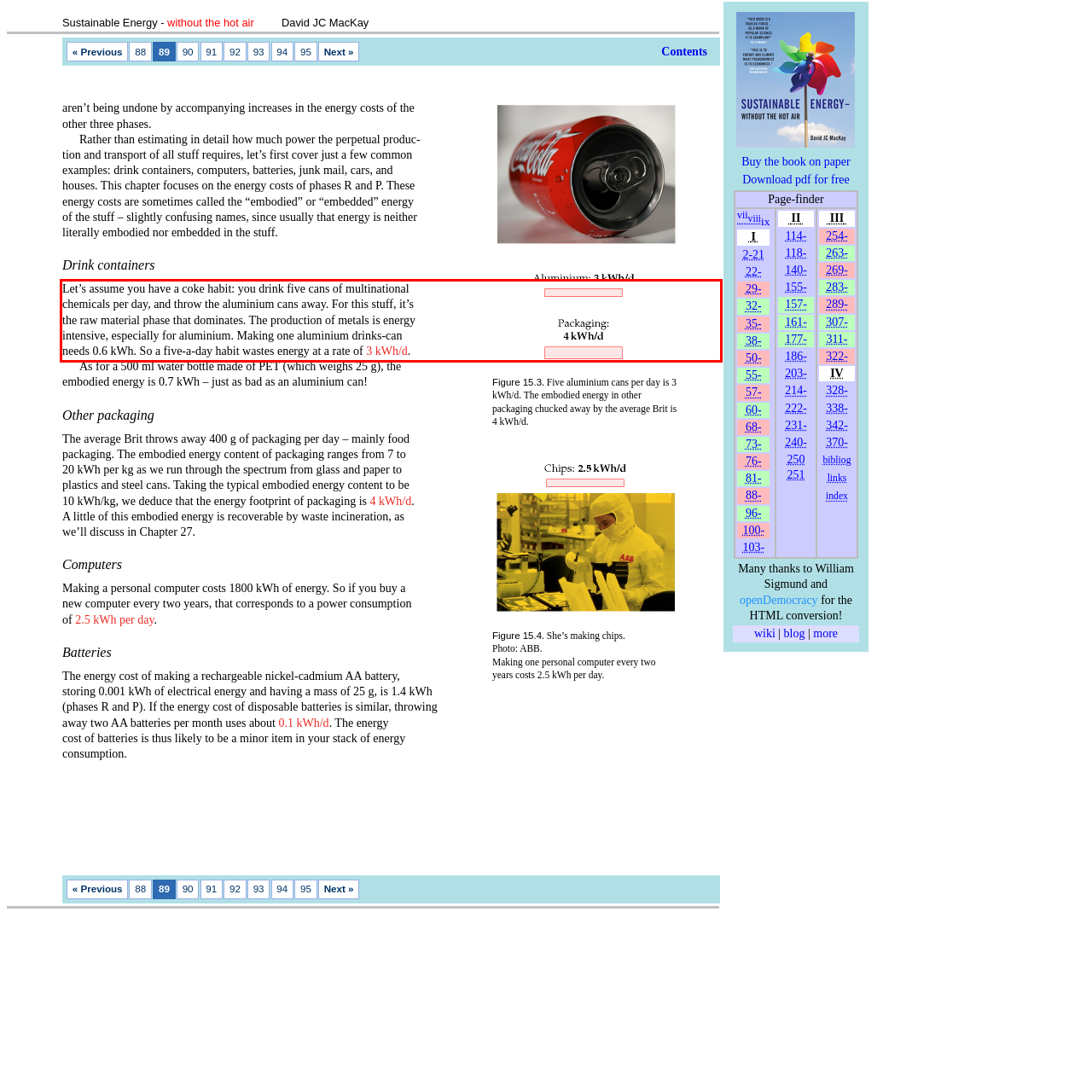From the provided screenshot, extract the text content that is enclosed within the red bounding box.

Let’s assume you have a coke habit: you drink five cans of multinational chemicals per day, and throw the aluminium cans away. For this stuff, it’s the raw material phase that dominates. The production of metals is energy intensive, especially for aluminium. Making one aluminium drinks-can needs 0.6 kWh. So a five-a-day habit wastes energy at a rate of 3 kWh/d.